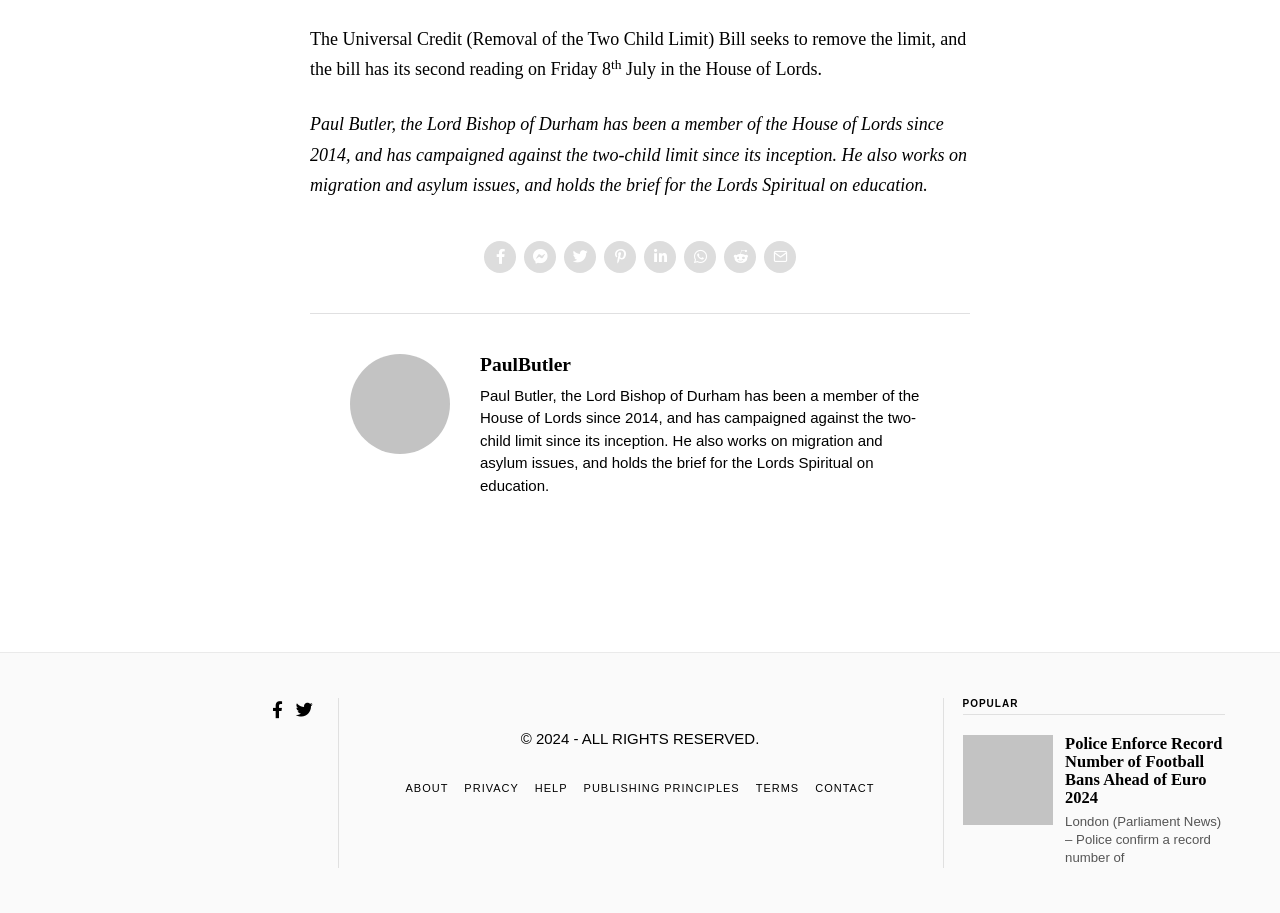What is Paul Butler's occupation?
Using the image as a reference, give an elaborate response to the question.

Based on the webpage content, Paul Butler is described as 'the Lord Bishop of Durham' in the text, indicating that his occupation is a bishop.